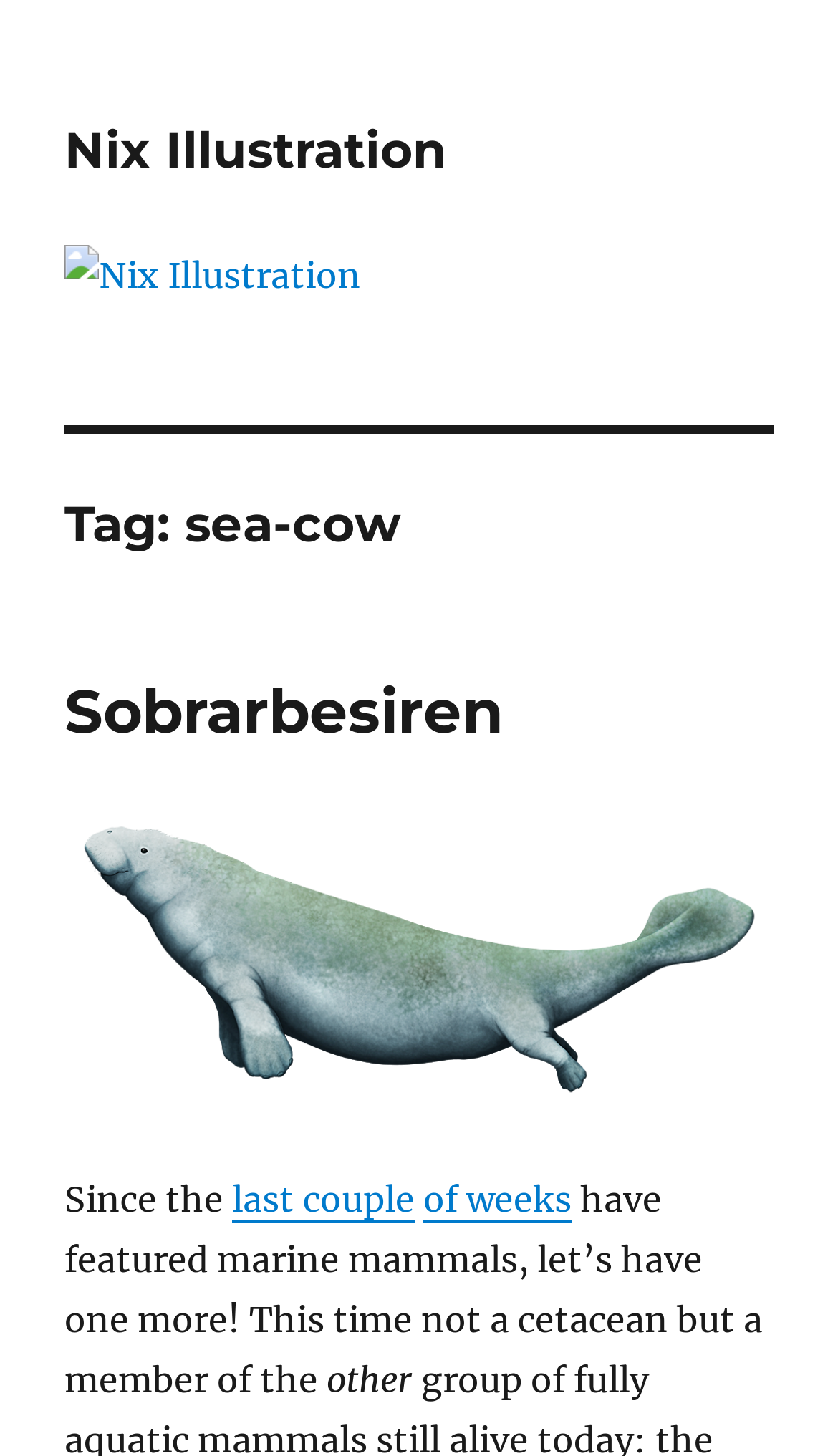Analyze the image and answer the question with as much detail as possible: 
How long has the author been featuring marine mammals?

The author has been featuring marine mammals for a couple of weeks, as stated in the static text element with ID 304, which says 'Since the last couple of weeks...'.